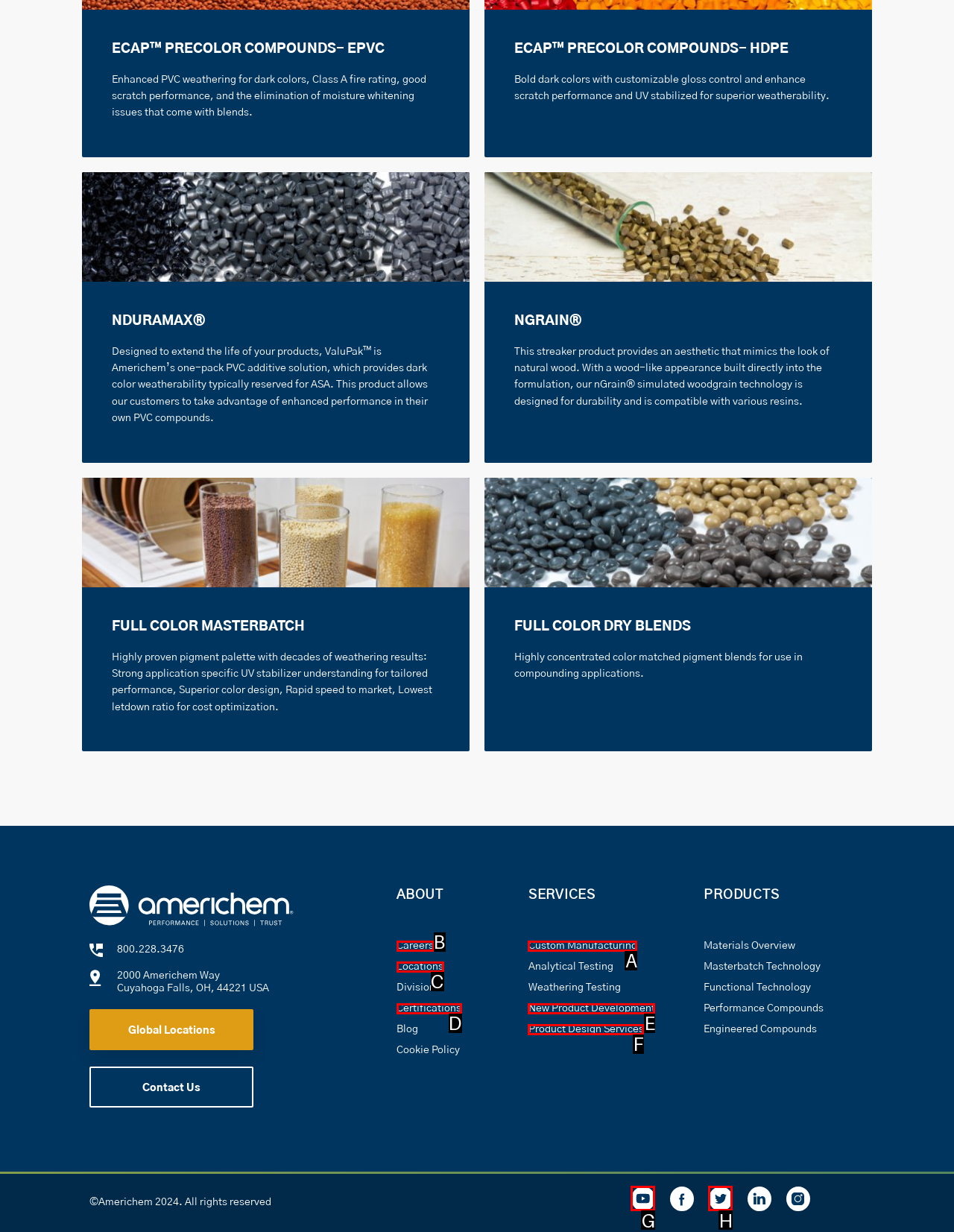Select the right option to accomplish this task: Read about Careers. Reply with the letter corresponding to the correct UI element.

B